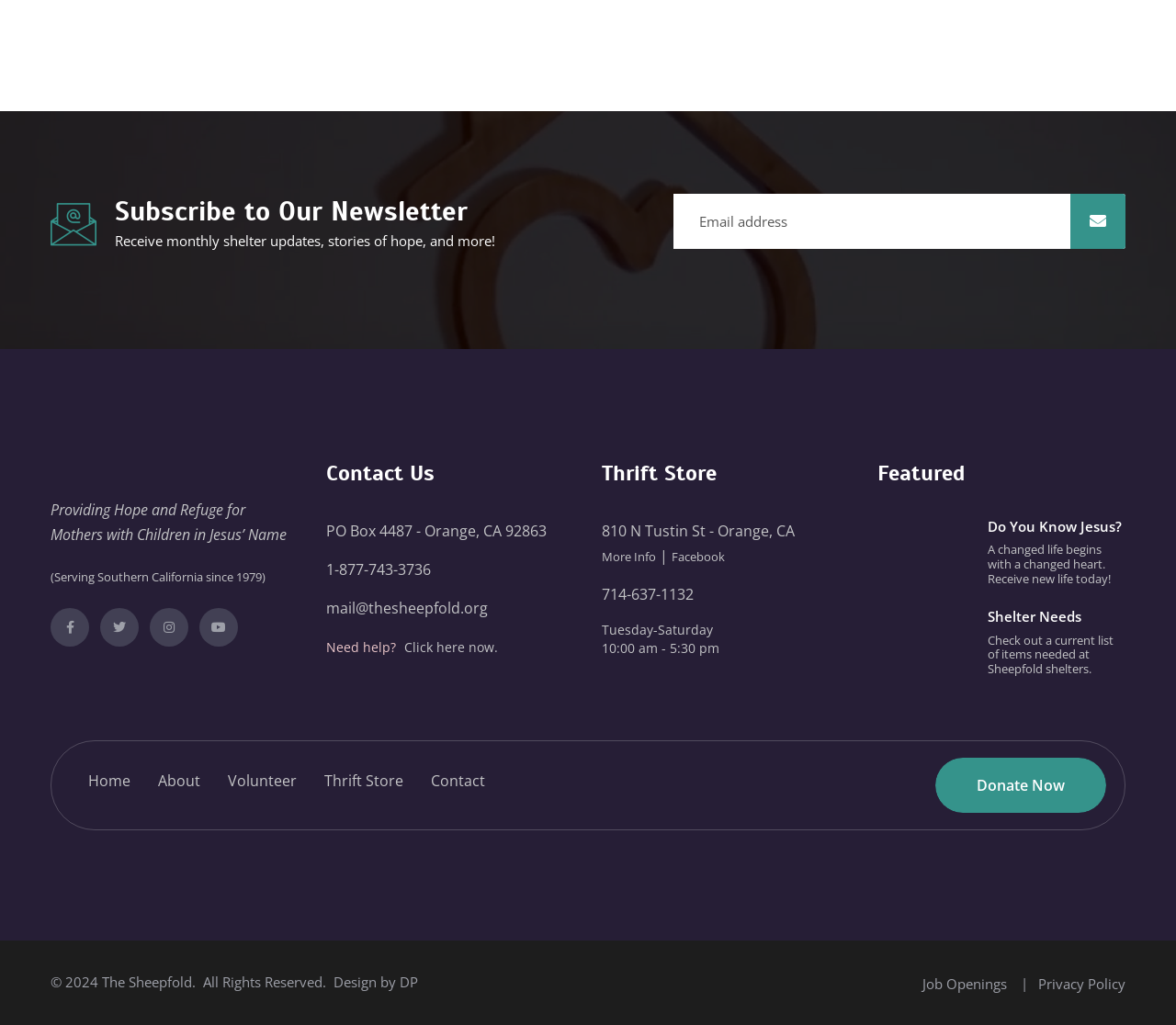Please identify the bounding box coordinates of the element I should click to complete this instruction: 'Visit the thrift store'. The coordinates should be given as four float numbers between 0 and 1, like this: [left, top, right, bottom].

[0.512, 0.508, 0.676, 0.528]